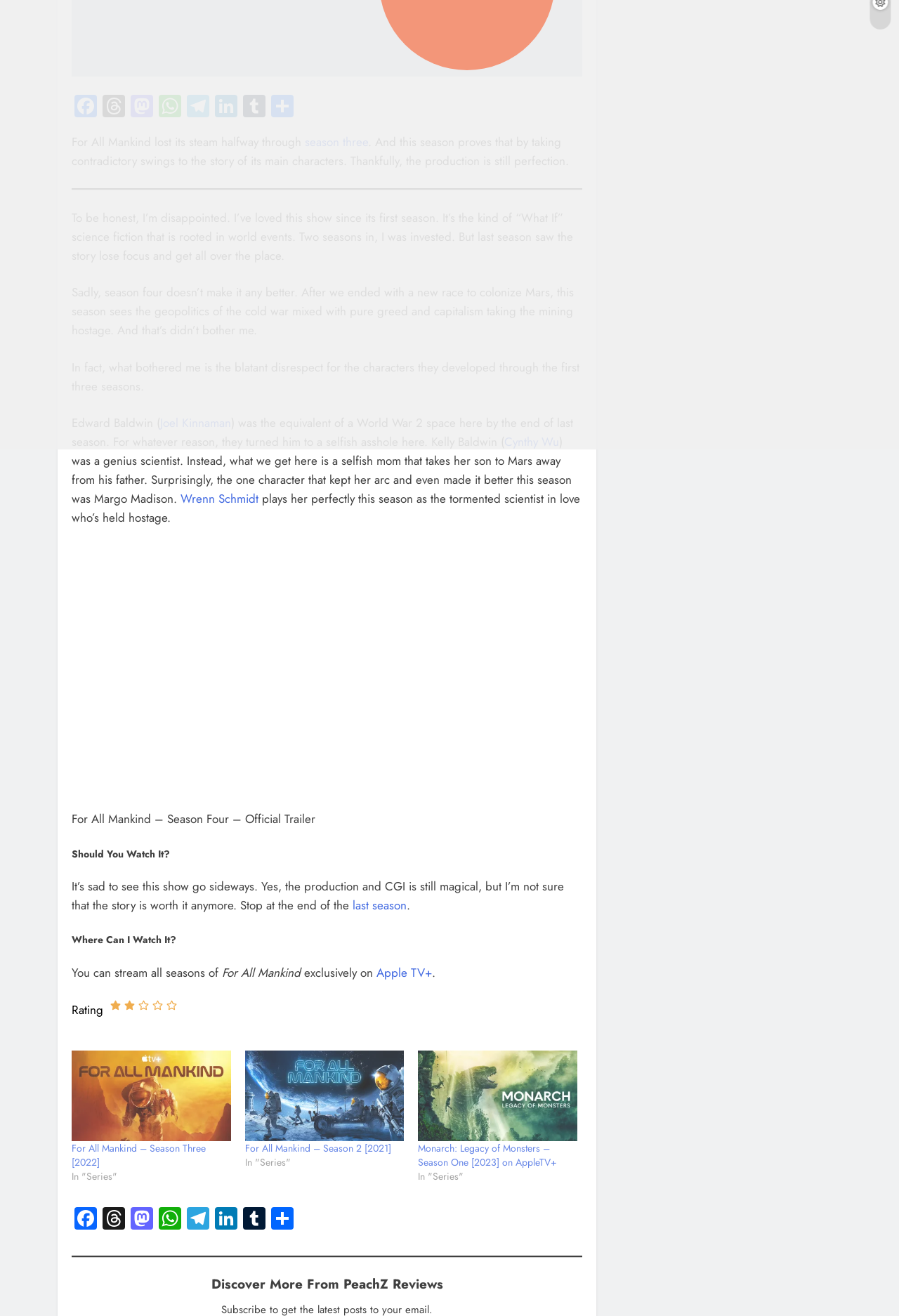Using the description: "Facebook", determine the UI element's bounding box coordinates. Ensure the coordinates are in the format of four float numbers between 0 and 1, i.e., [left, top, right, bottom].

None